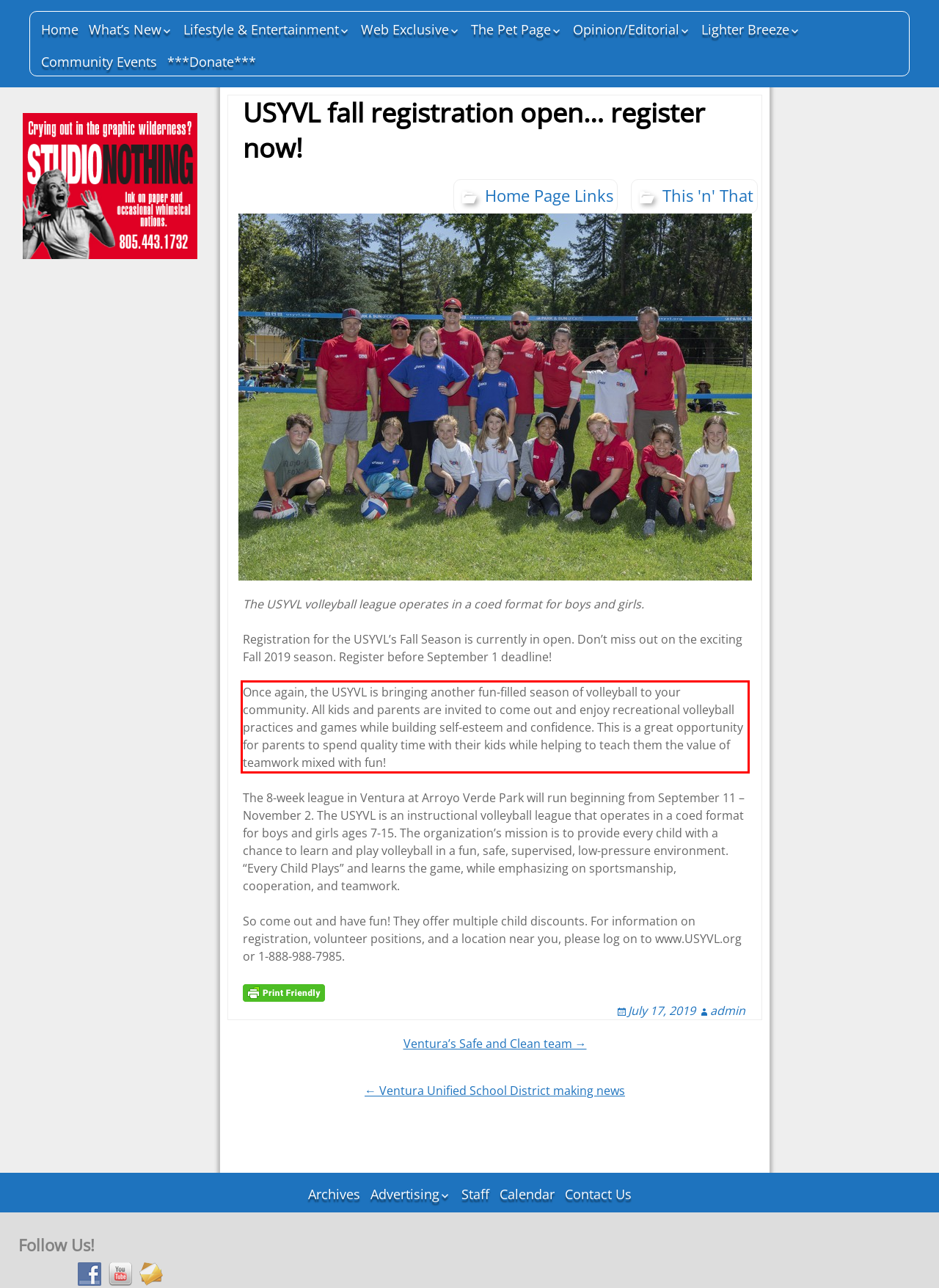Please extract the text content within the red bounding box on the webpage screenshot using OCR.

Once again, the USYVL is bringing another fun-filled season of volleyball to your community. All kids and parents are invited to come out and enjoy recreational volleyball practices and games while building self-esteem and confidence. This is a great opportunity for parents to spend quality time with their kids while helping to teach them the value of teamwork mixed with fun!